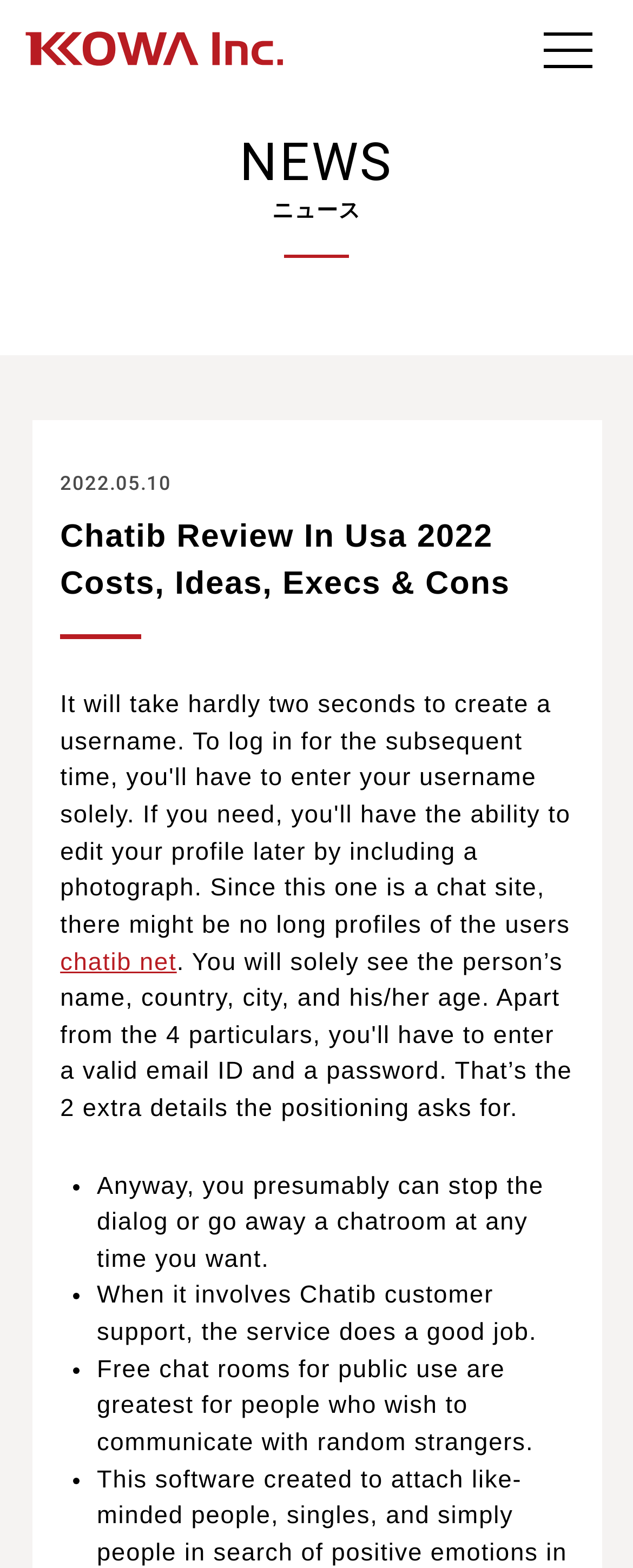What is the topic of the review mentioned on the webpage?
Please give a detailed and thorough answer to the question, covering all relevant points.

I found the topic of the review by reading the heading element at [0.095, 0.328, 0.905, 0.408], which mentions 'Chatib Review In Usa 2022 Costs, Ideas, Execs & Cons'.